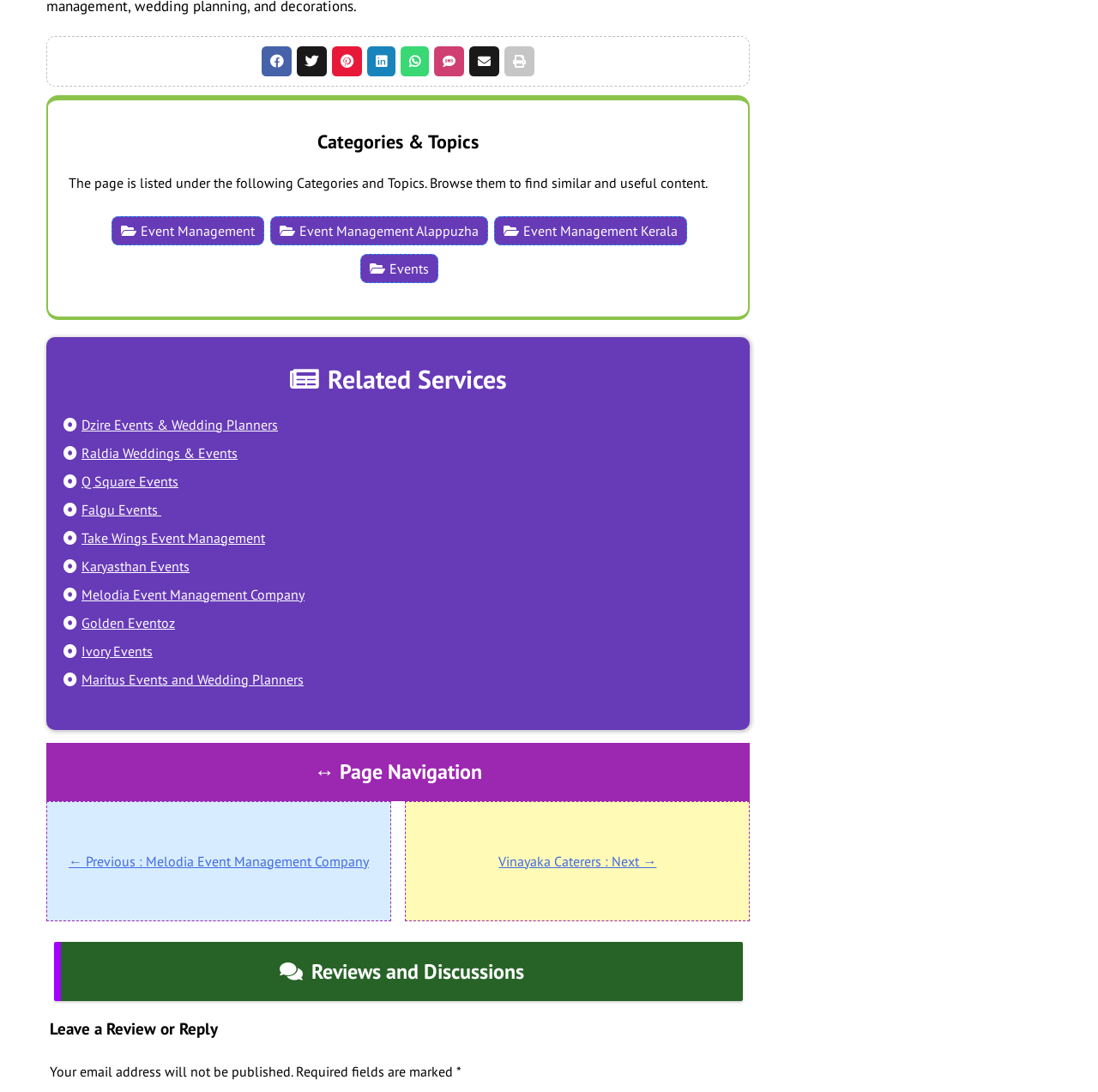Determine the bounding box coordinates of the element that should be clicked to execute the following command: "Visit Dzire Events & Wedding Planners website".

[0.073, 0.379, 0.255, 0.398]